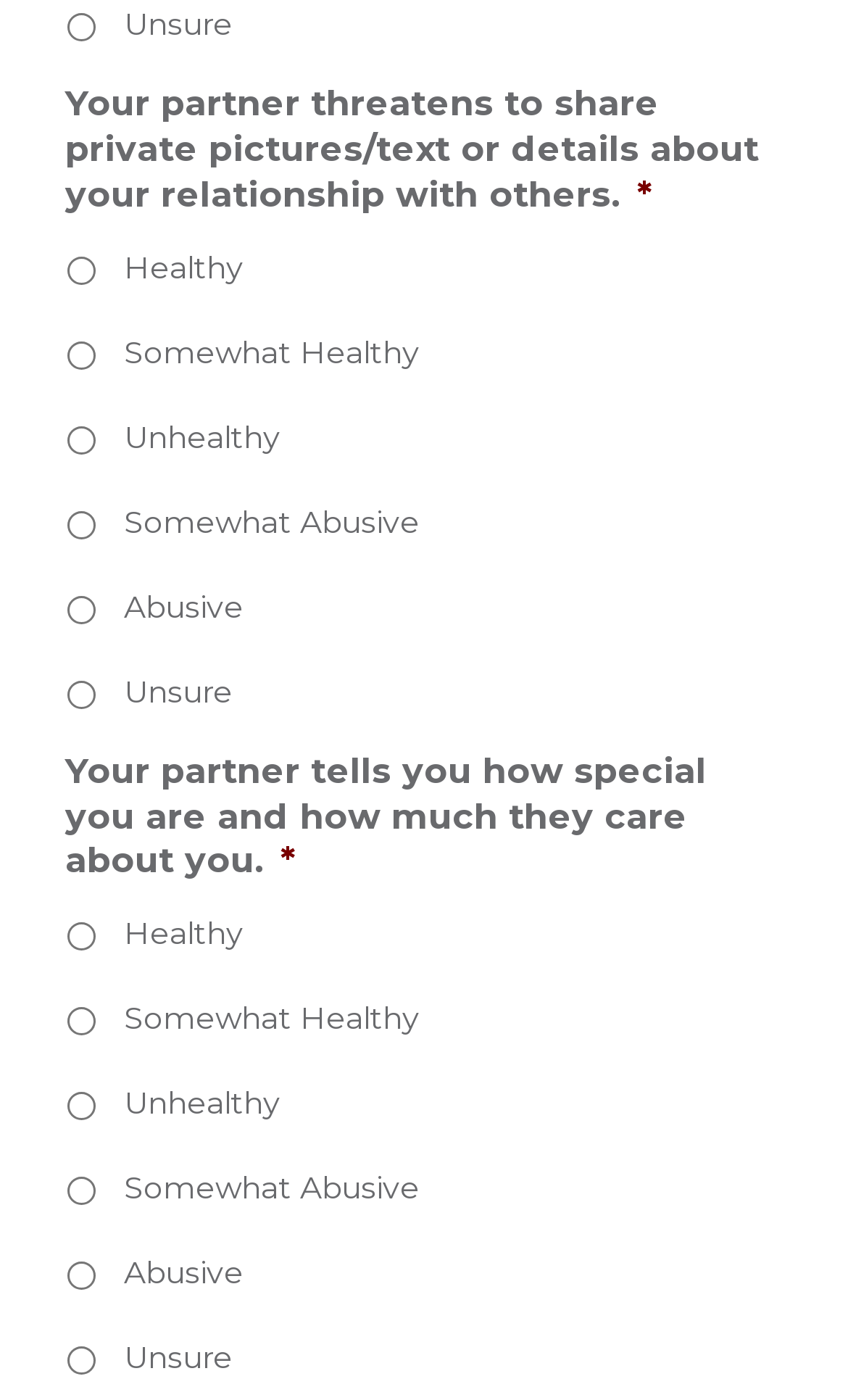How many statements are there on the webpage?
Based on the screenshot, answer the question with a single word or phrase.

2